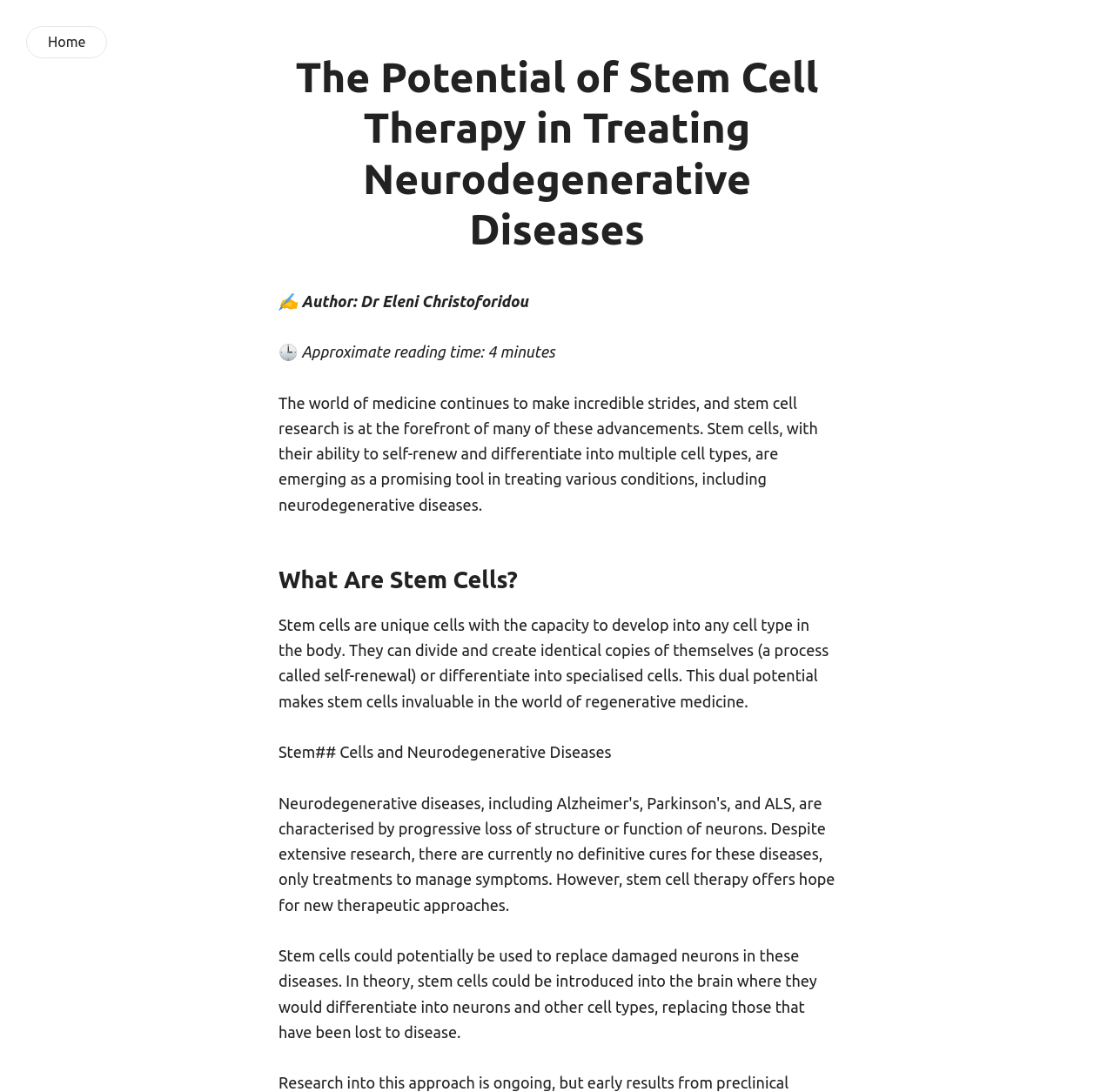Use a single word or phrase to respond to the question:
What is the approximate reading time of this article?

4 minutes